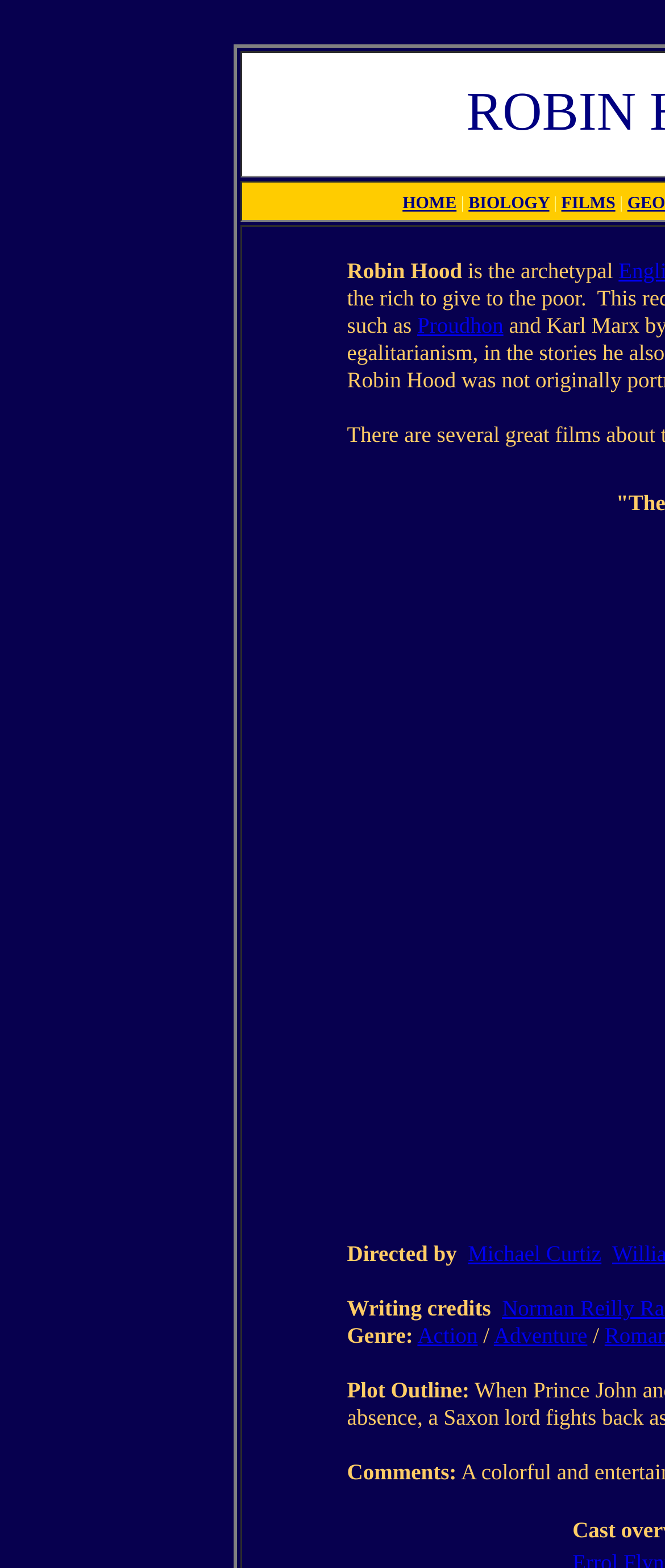Who is the director of the movie?
Use the screenshot to answer the question with a single word or phrase.

Michael Curtiz